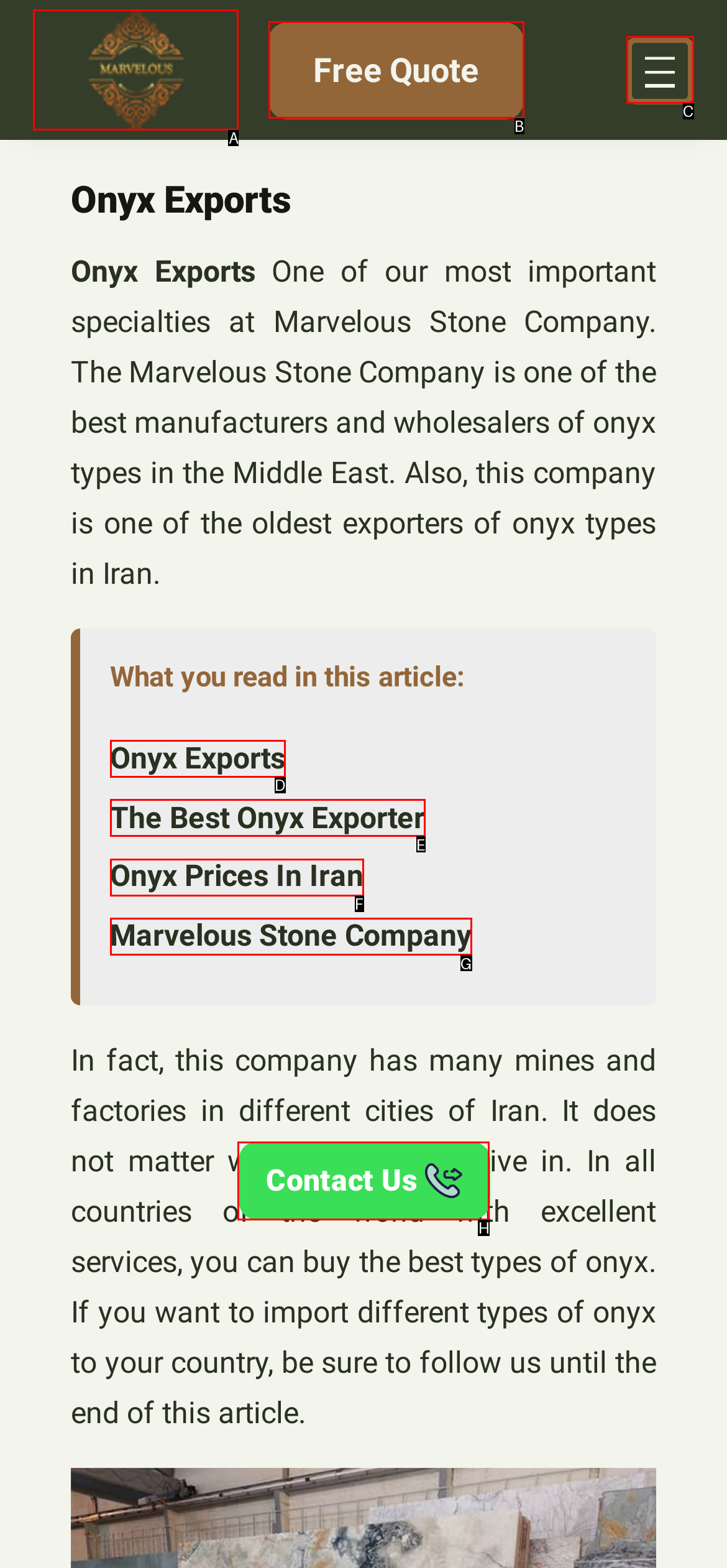Choose the HTML element you need to click to achieve the following task: Click the logo
Respond with the letter of the selected option from the given choices directly.

A